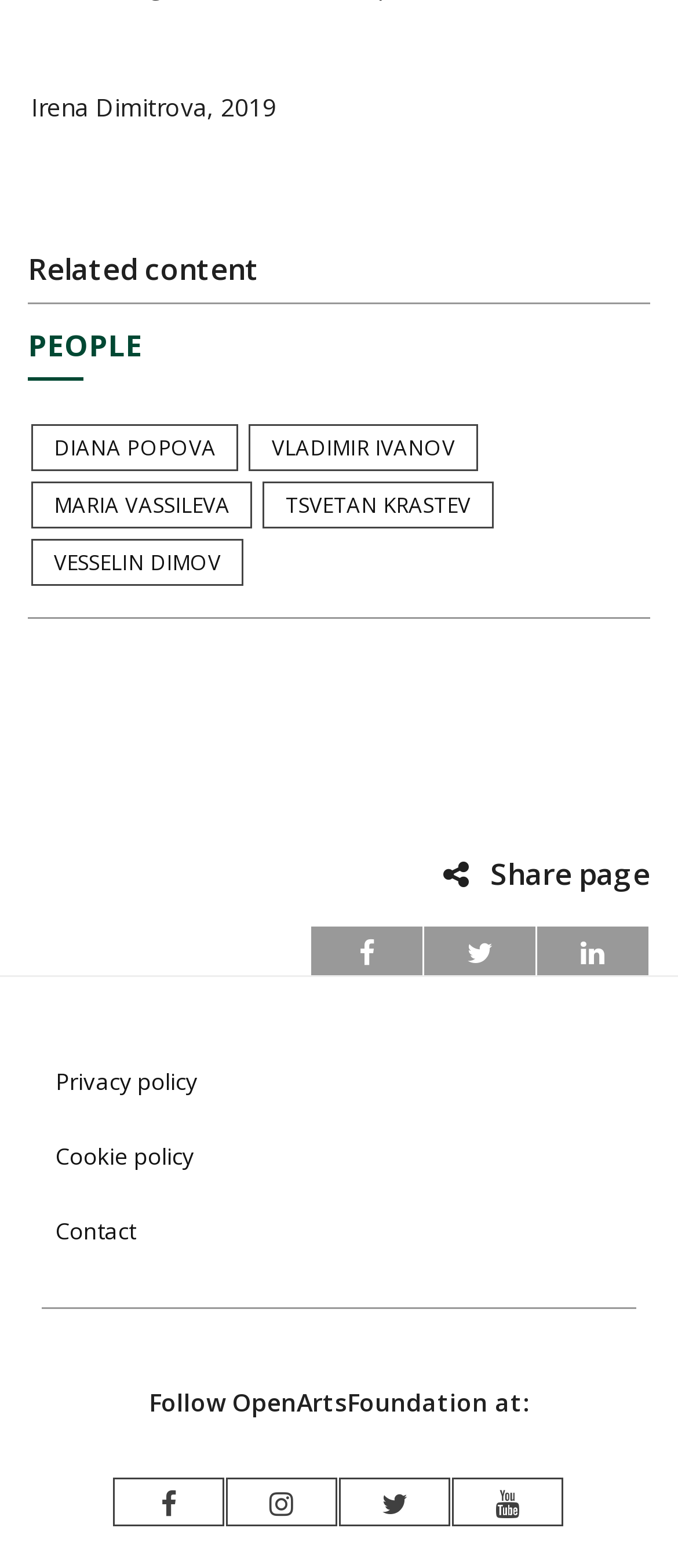Please identify the bounding box coordinates of the clickable element to fulfill the following instruction: "Follow OpenArtsFoundation on Facebook". The coordinates should be four float numbers between 0 and 1, i.e., [left, top, right, bottom].

[0.167, 0.942, 0.331, 0.973]